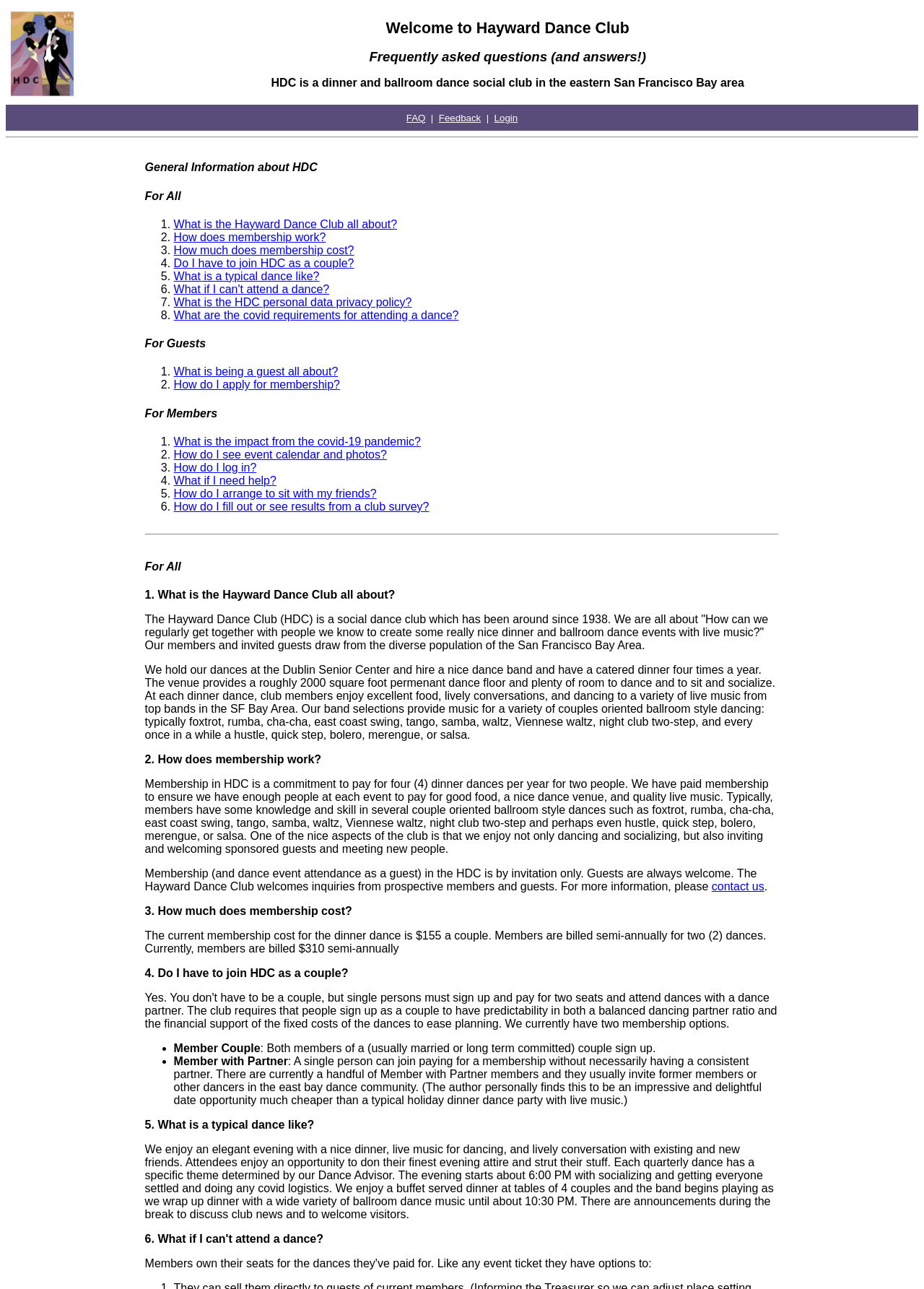Find the bounding box coordinates of the area that needs to be clicked in order to achieve the following instruction: "Click on the Login link". The coordinates should be specified as four float numbers between 0 and 1, i.e., [left, top, right, bottom].

[0.535, 0.087, 0.56, 0.096]